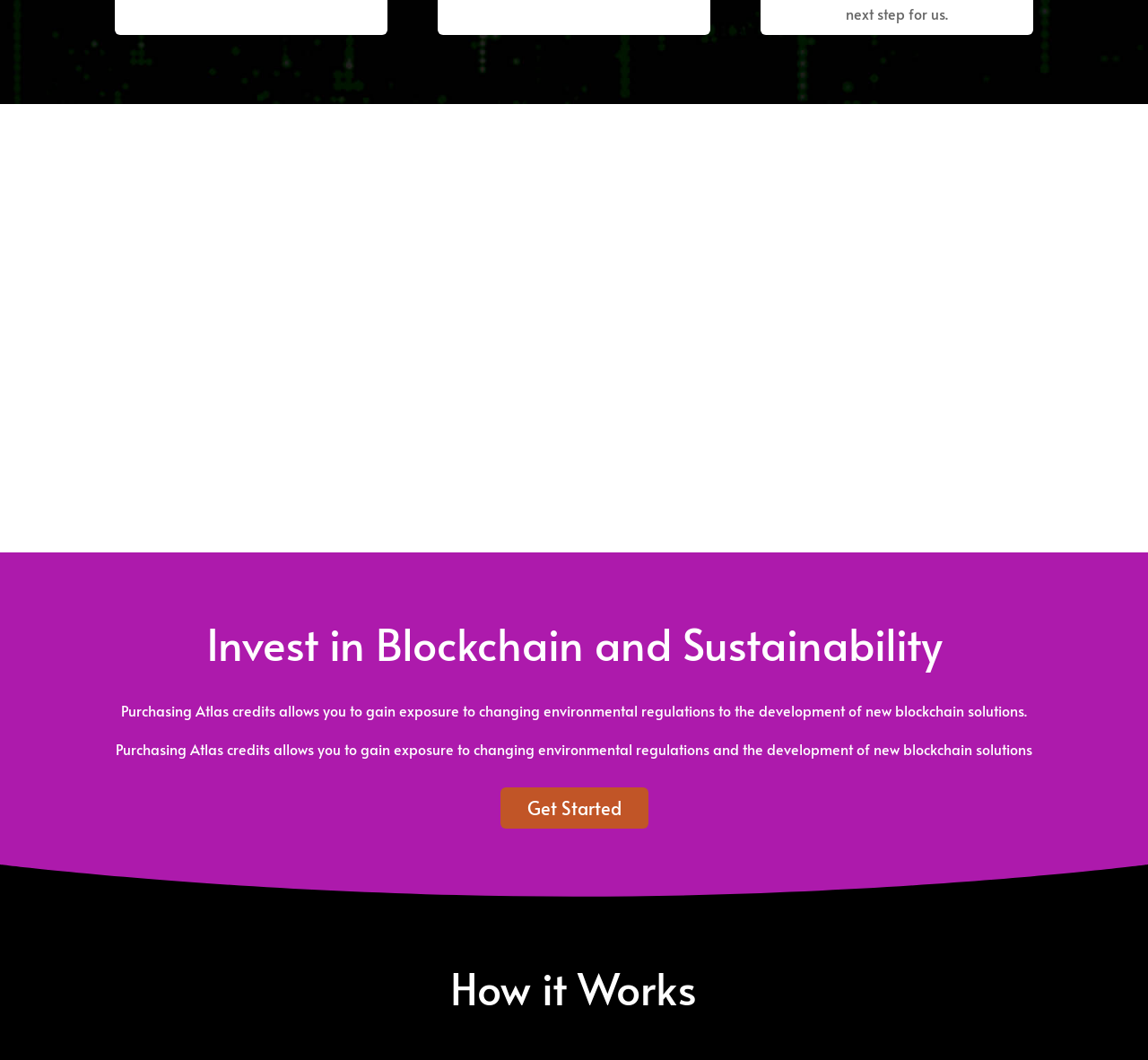What is the next step after learning about the process?
Using the image as a reference, answer with just one word or a short phrase.

Get Started